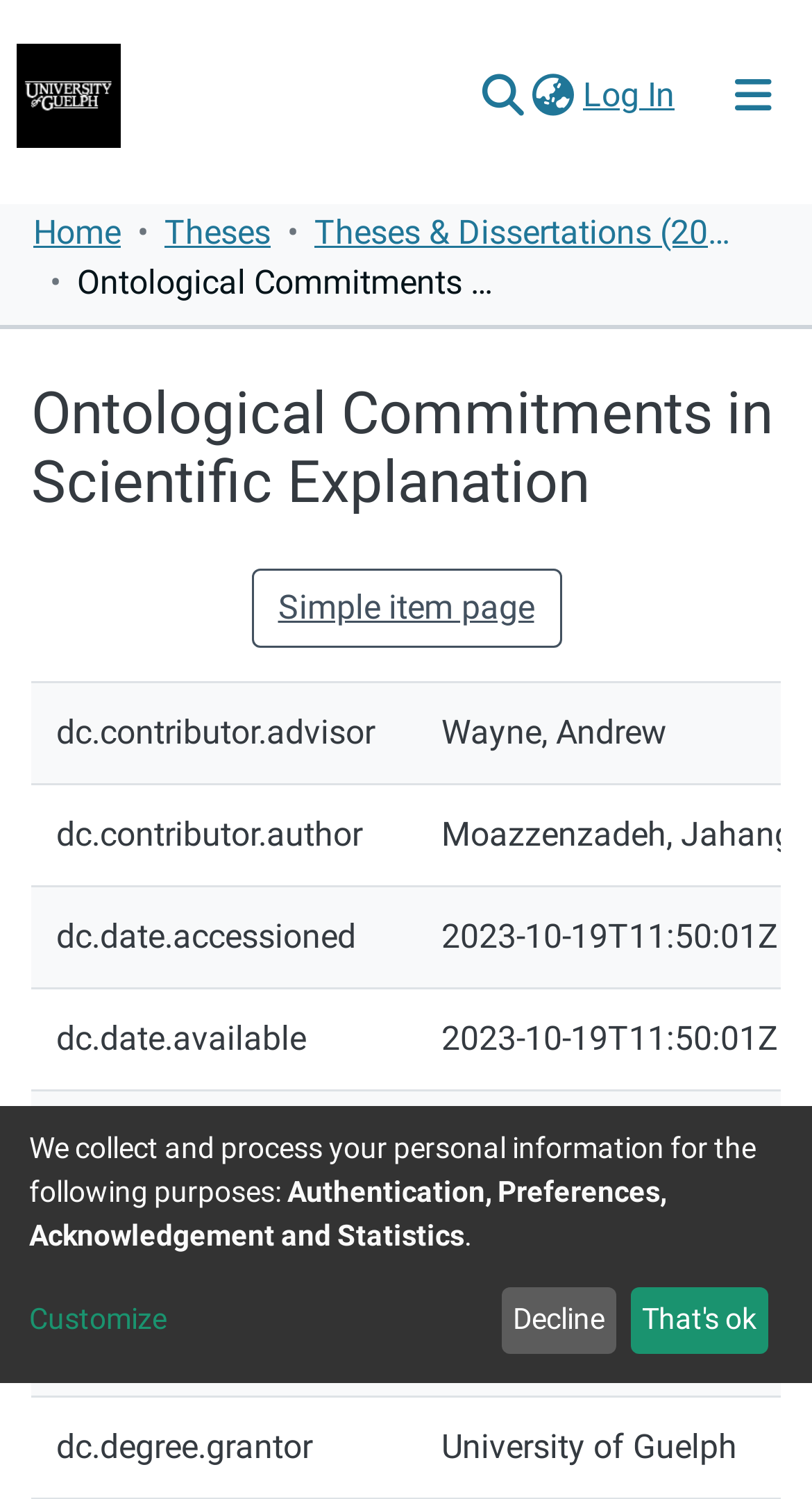Please determine the bounding box coordinates of the element to click in order to execute the following instruction: "Switch language". The coordinates should be four float numbers between 0 and 1, specified as [left, top, right, bottom].

[0.649, 0.047, 0.713, 0.081]